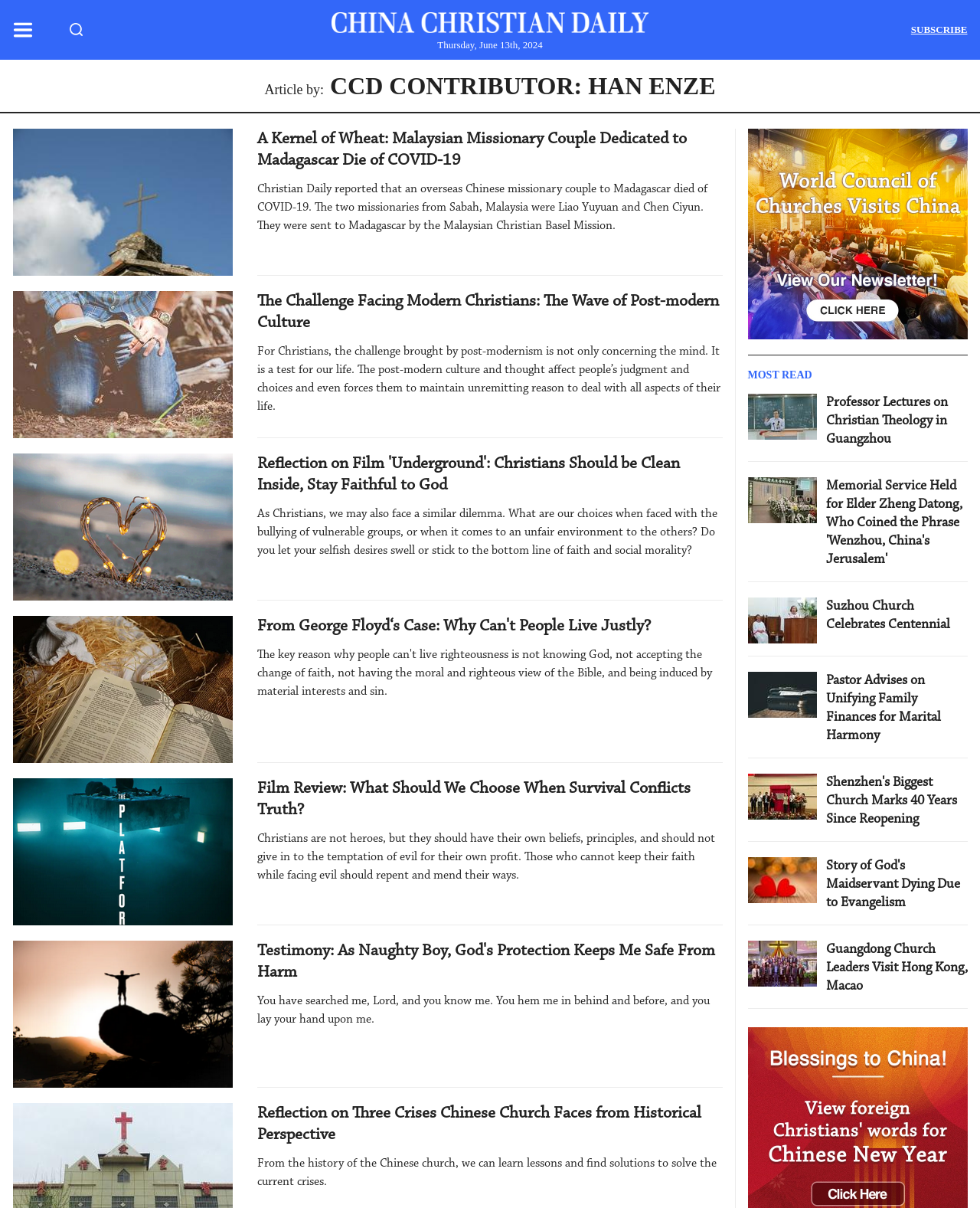Examine the screenshot and answer the question in as much detail as possible: Are there images accompanying the articles on the webpage?

Each article has an image associated with it, which is displayed to the left of the article heading and description. The images are likely related to the content of the articles and are used to visually enhance the user experience.